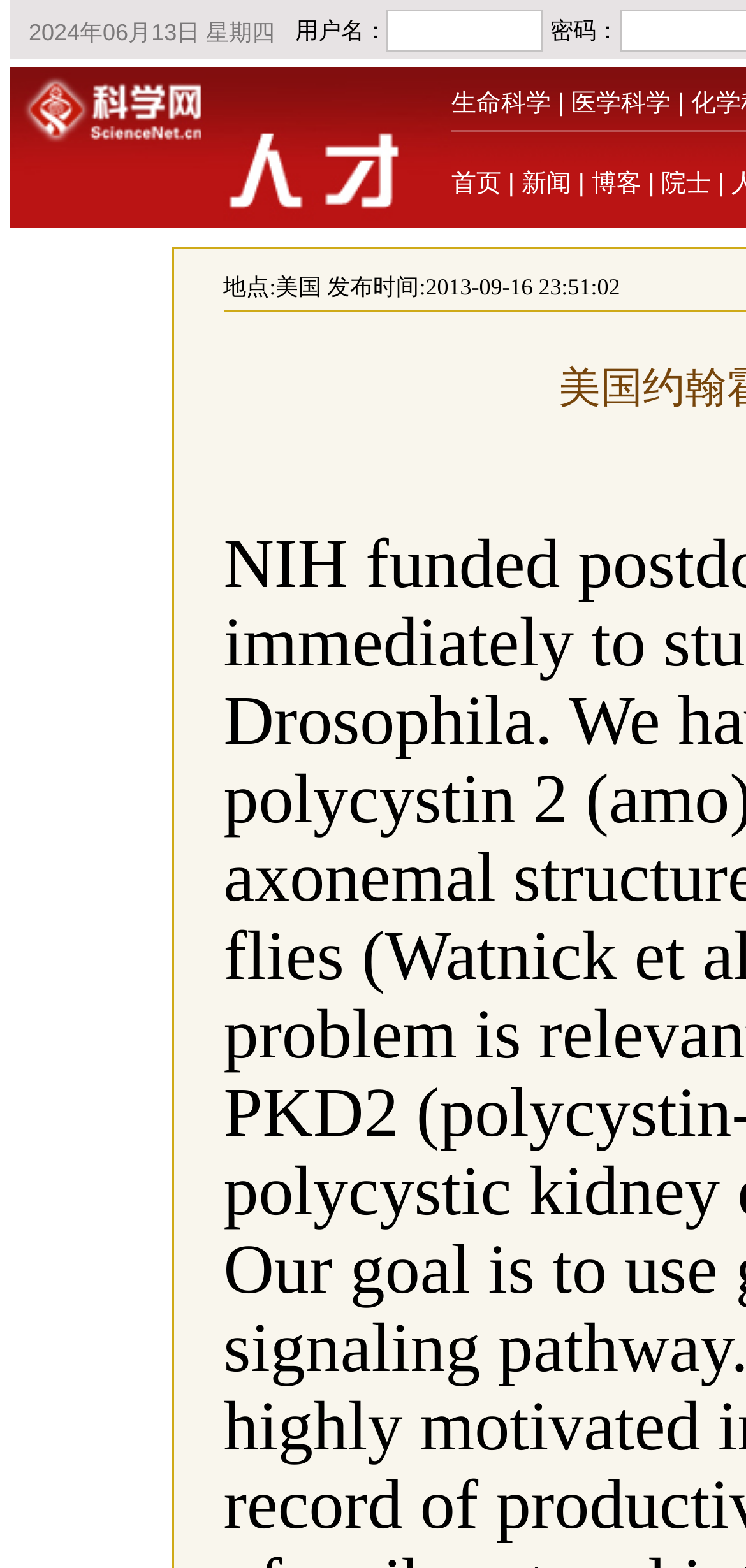Provide your answer in a single word or phrase: 
What is the category above the '首页' link?

生命科学